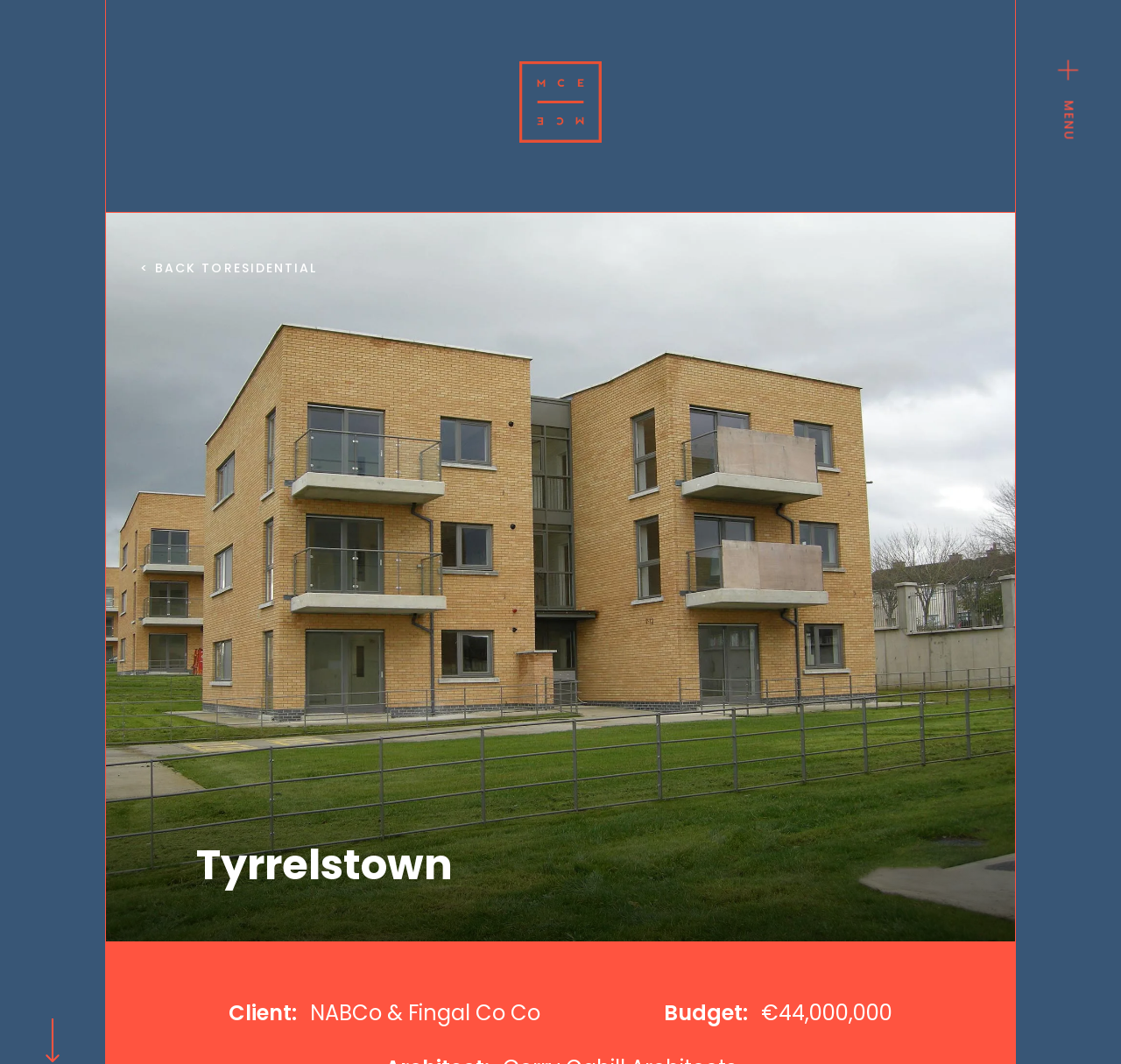Is there a menu on this webpage?
Please craft a detailed and exhaustive response to the question.

I inferred this answer by noticing the link element 'MENU' which suggests that there is a menu on this webpage.